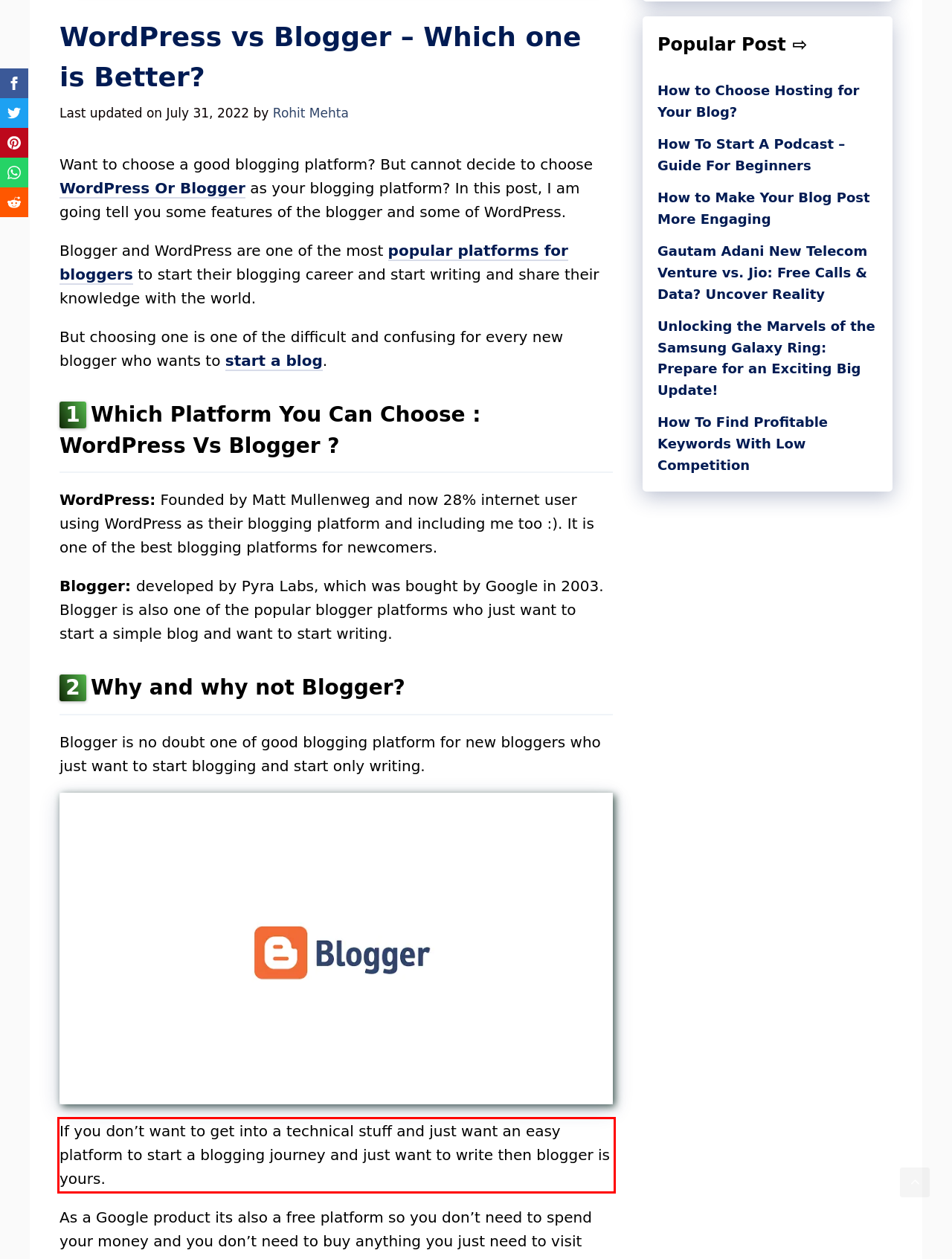There is a UI element on the webpage screenshot marked by a red bounding box. Extract and generate the text content from within this red box.

If you don’t want to get into a technical stuff and just want an easy platform to start a blogging journey and just want to write then blogger is yours.